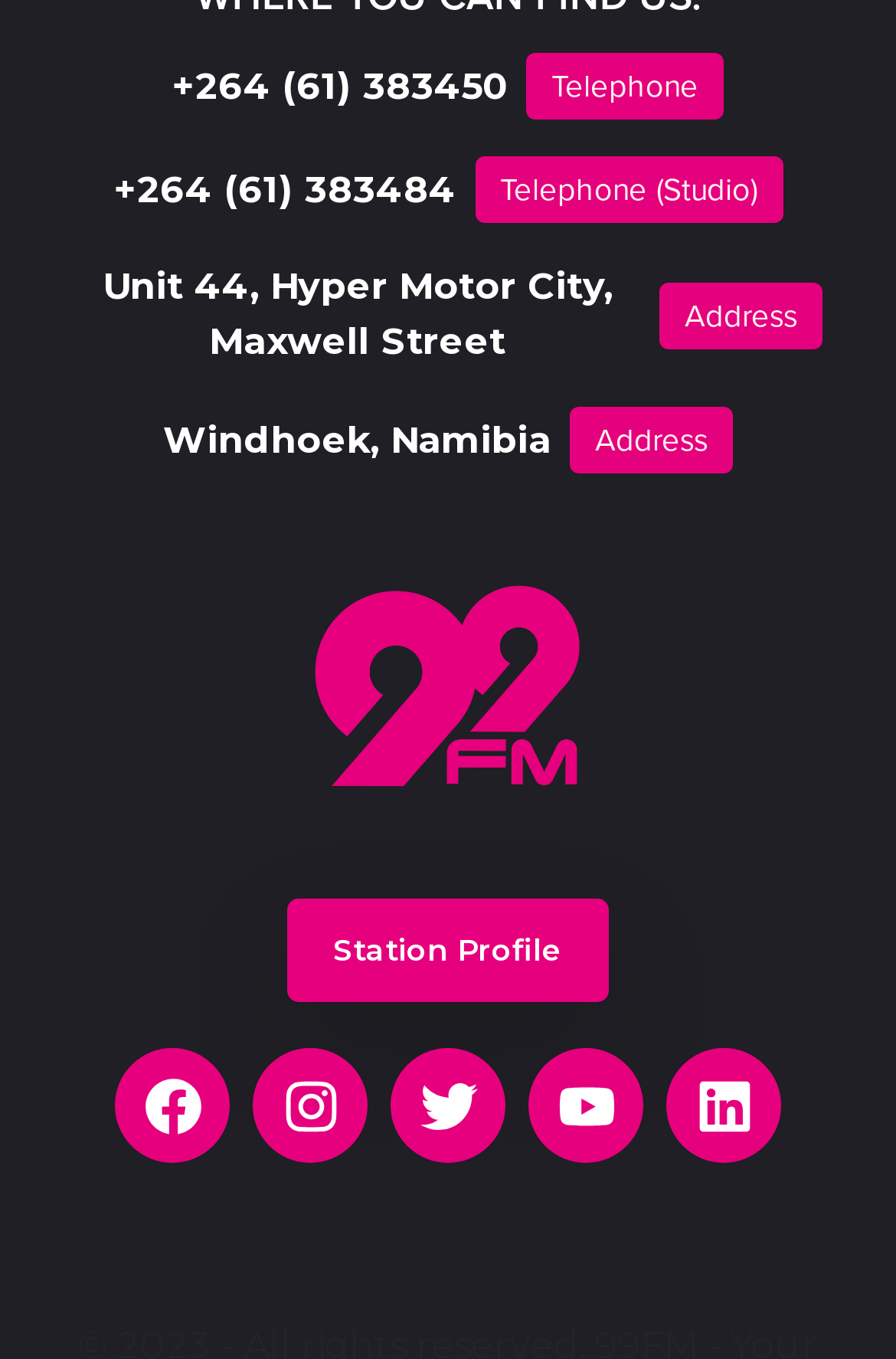Can you identify the bounding box coordinates of the clickable region needed to carry out this instruction: 'Watch videos on Youtube'? The coordinates should be four float numbers within the range of 0 to 1, stated as [left, top, right, bottom].

[0.59, 0.772, 0.718, 0.856]